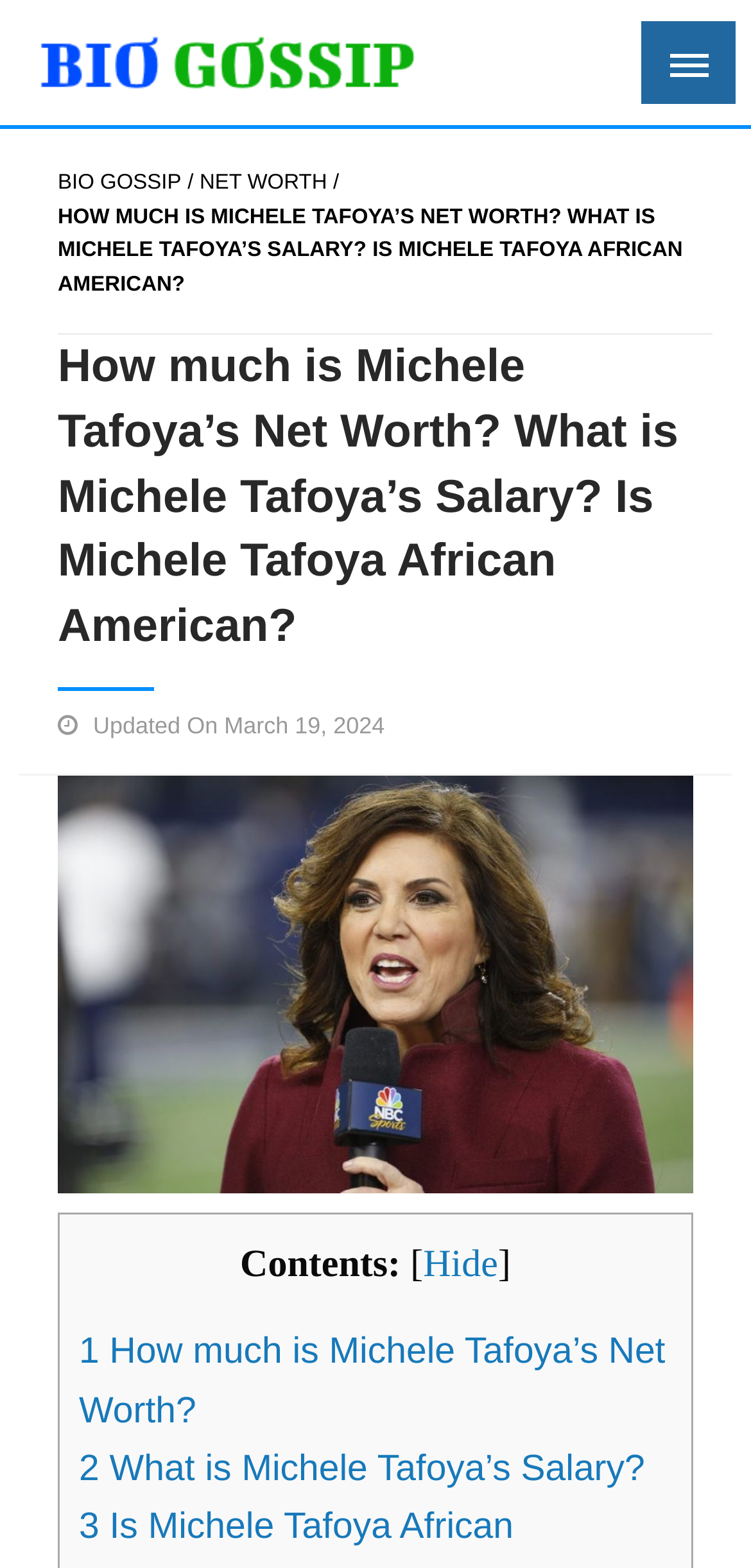What is the name of the celebrity being discussed?
Carefully analyze the image and provide a detailed answer to the question.

The webpage is discussing Michele Tafoya's net worth and salary, so the celebrity being discussed is Michele Tafoya.